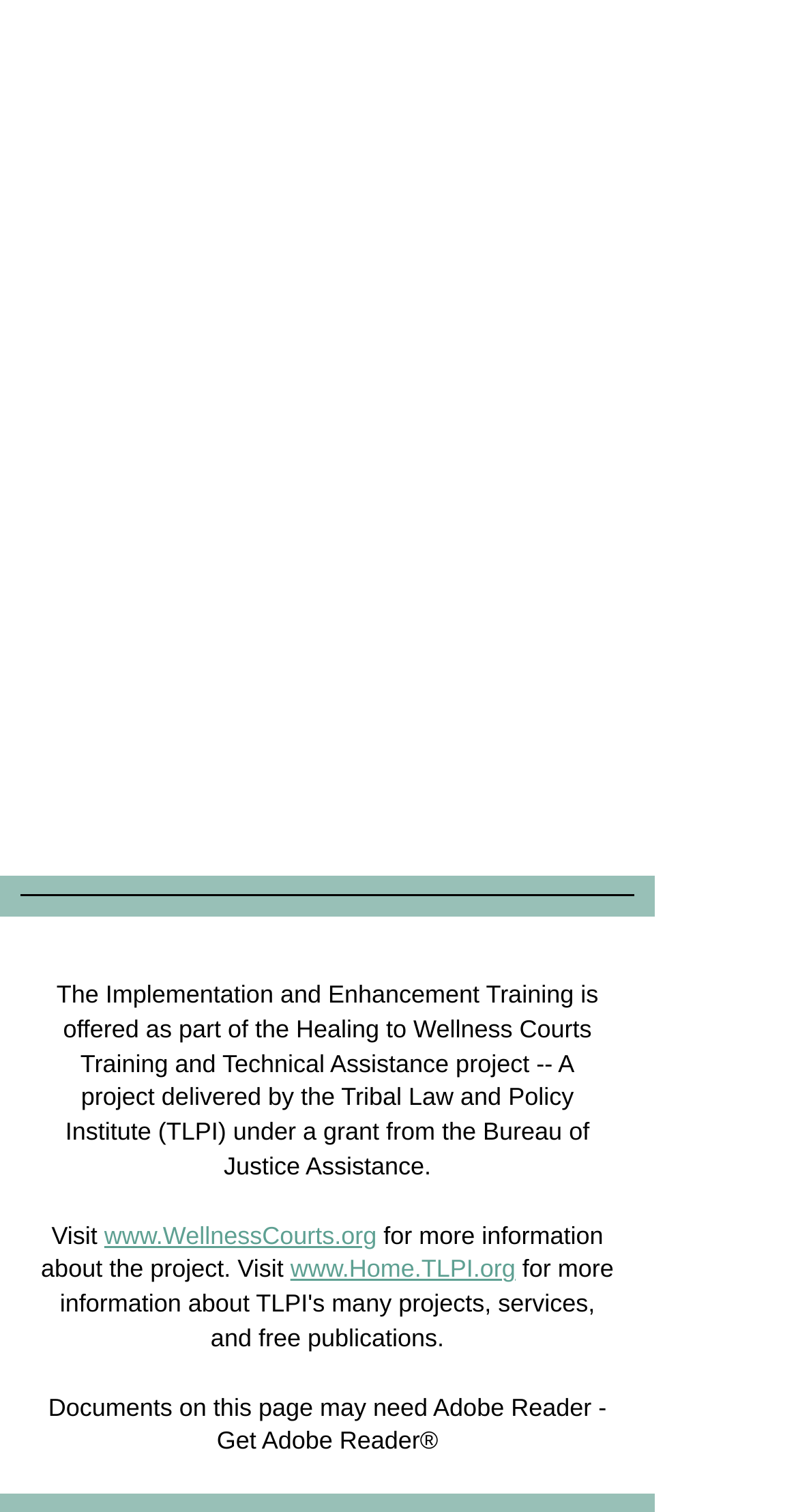Calculate the bounding box coordinates for the UI element based on the following description: "www.Home.TLPI.org". Ensure the coordinates are four float numbers between 0 and 1, i.e., [left, top, right, bottom].

[0.364, 0.83, 0.646, 0.849]